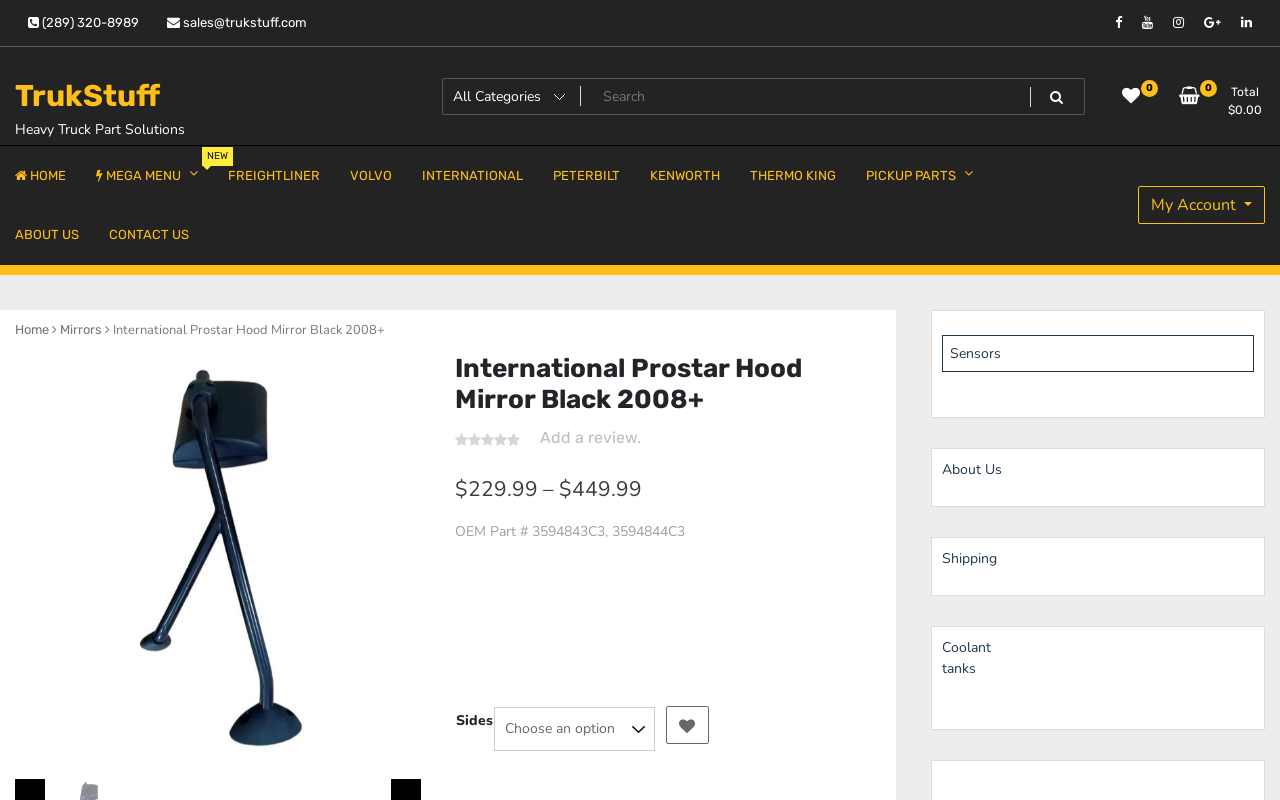Find the bounding box coordinates of the clickable area that will achieve the following instruction: "Search for a part".

[0.345, 0.098, 0.848, 0.144]